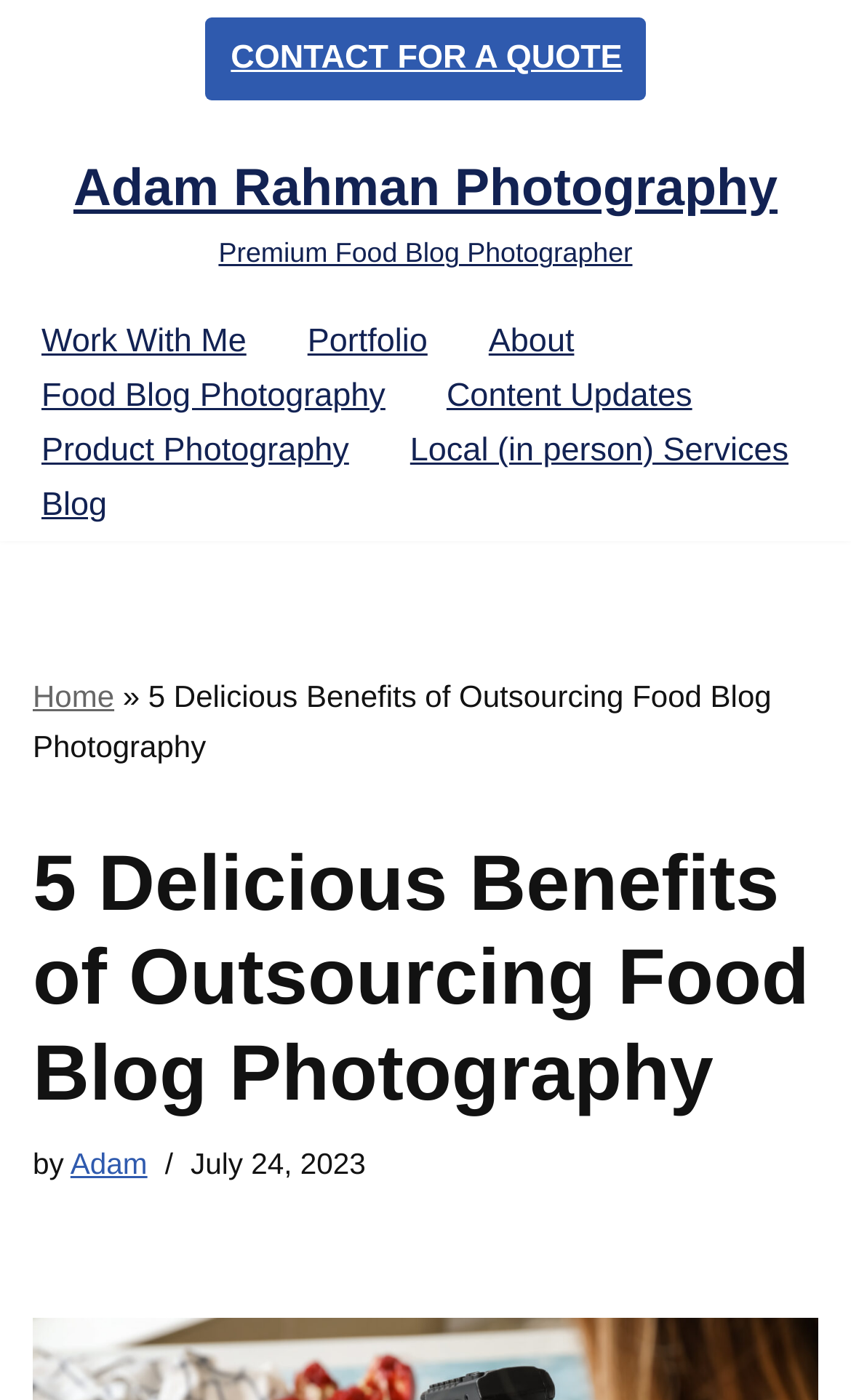How many links are in the top section of the webpage?
Use the image to give a comprehensive and detailed response to the question.

I counted the number of links in the top section of the webpage, which are 'Skip to content', 'CONTACT FOR A QUOTE', and 'Adam Rahman Photography', totaling 3 links.